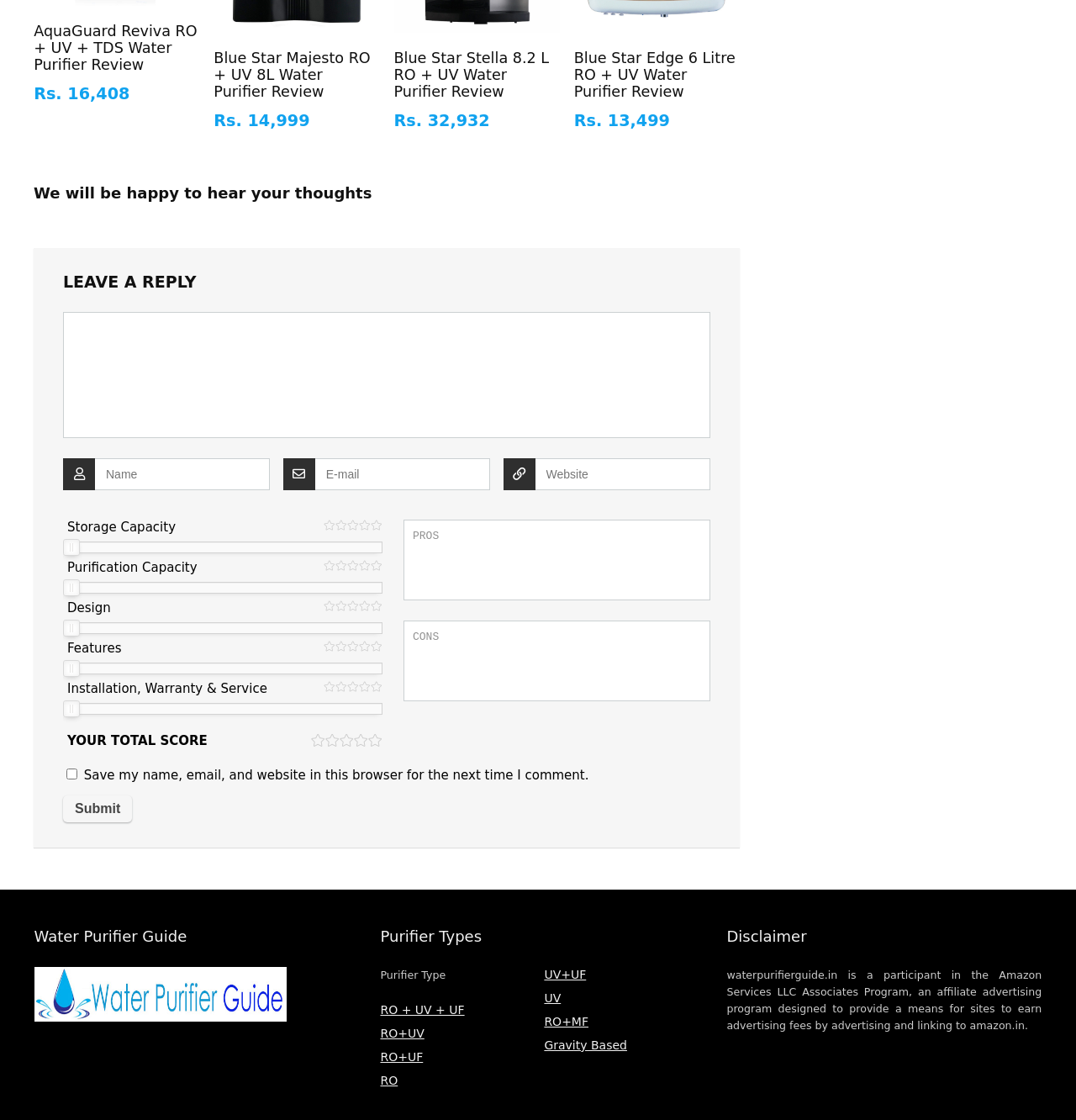Answer the following inquiry with a single word or phrase:
What is the purpose of the textbox with the label 'Name'?

To input name